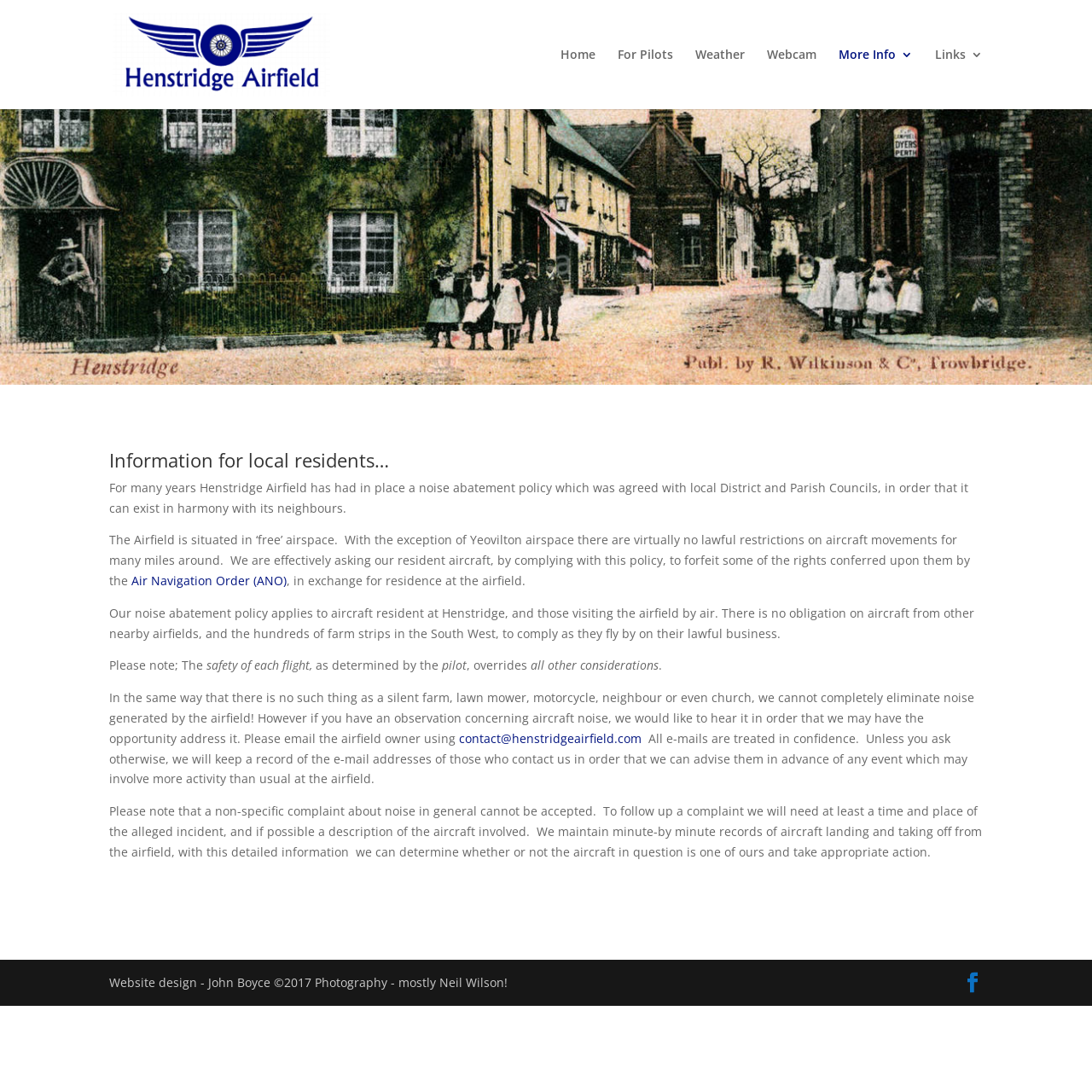Determine the bounding box coordinates of the region that needs to be clicked to achieve the task: "View the webcam".

[0.702, 0.045, 0.748, 0.1]